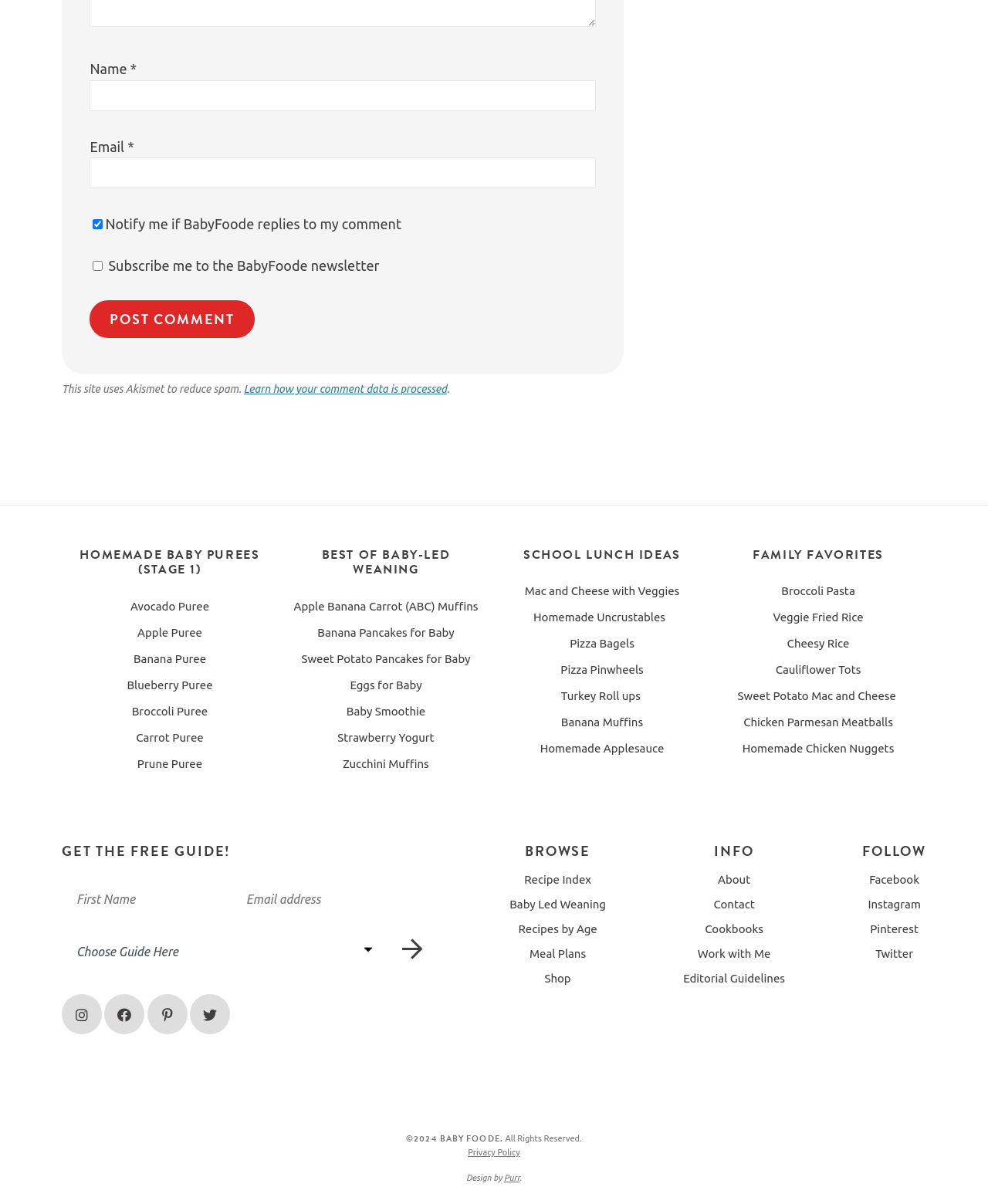Please respond to the question using a single word or phrase:
How many social media platforms are linked at the bottom of the page?

4